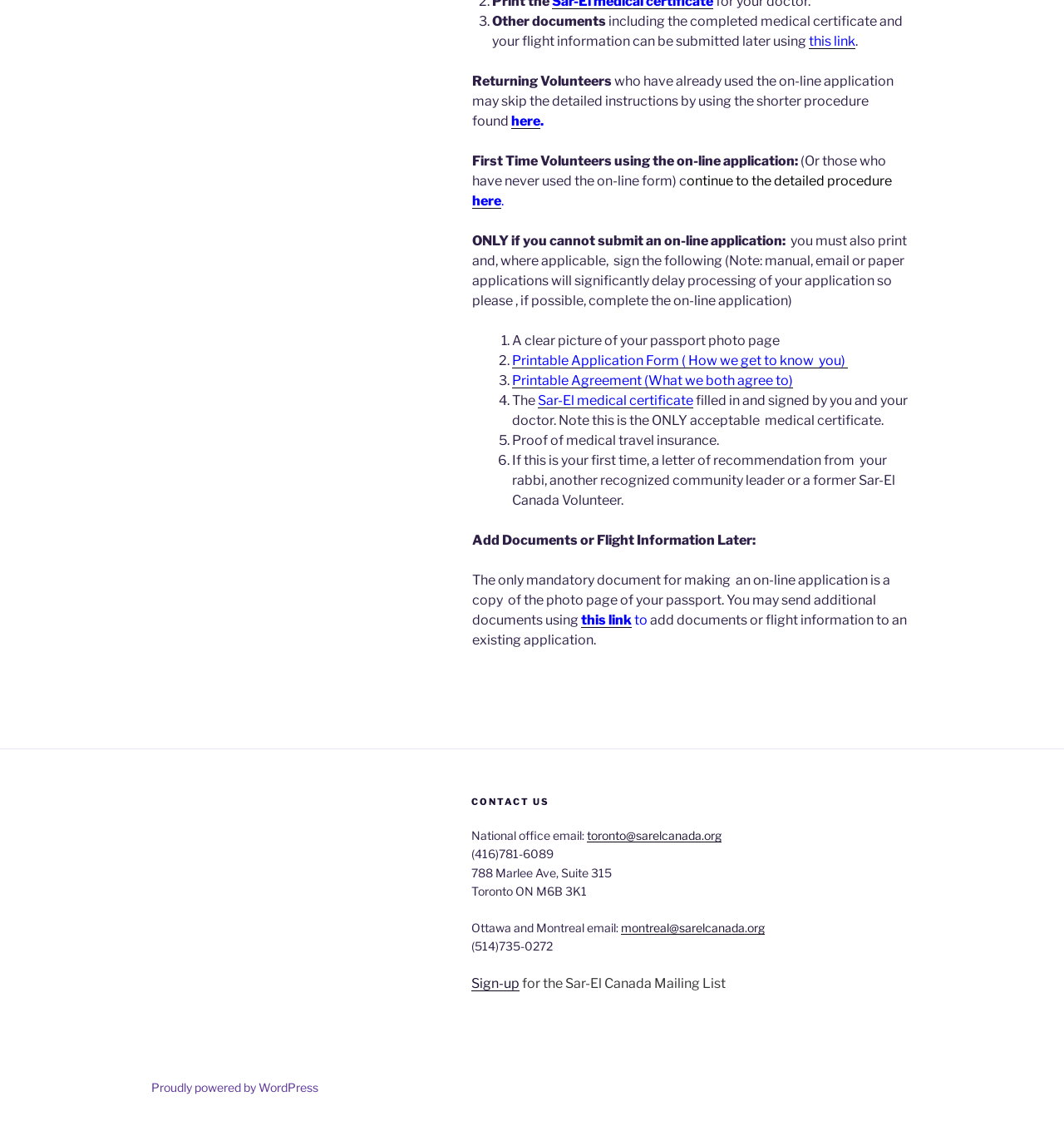Locate the bounding box coordinates of the area that needs to be clicked to fulfill the following instruction: "Click the link to print the application form". The coordinates should be in the format of four float numbers between 0 and 1, namely [left, top, right, bottom].

[0.481, 0.313, 0.797, 0.327]